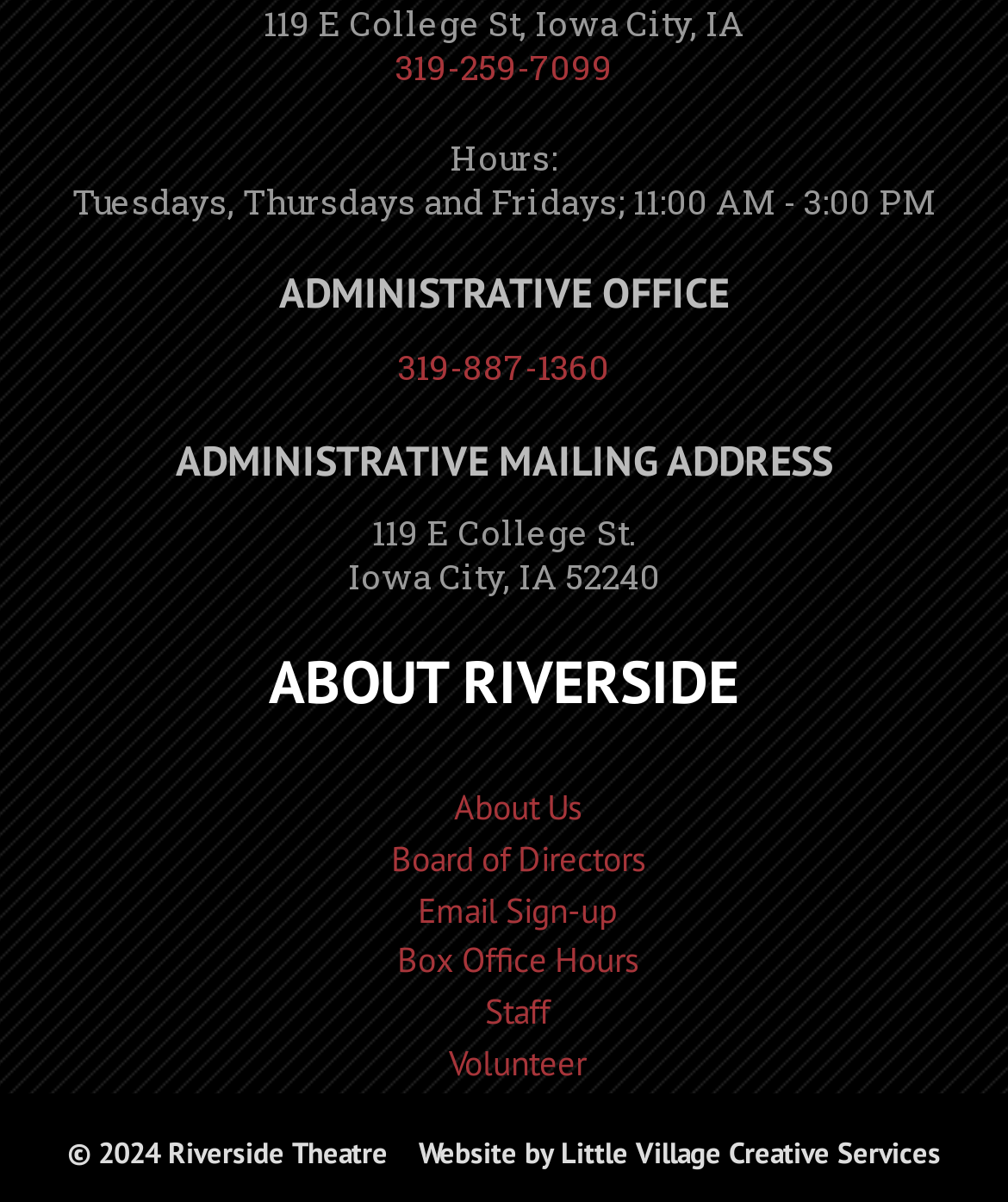Find the bounding box coordinates of the area to click in order to follow the instruction: "Call the administrative office".

[0.392, 0.036, 0.608, 0.075]